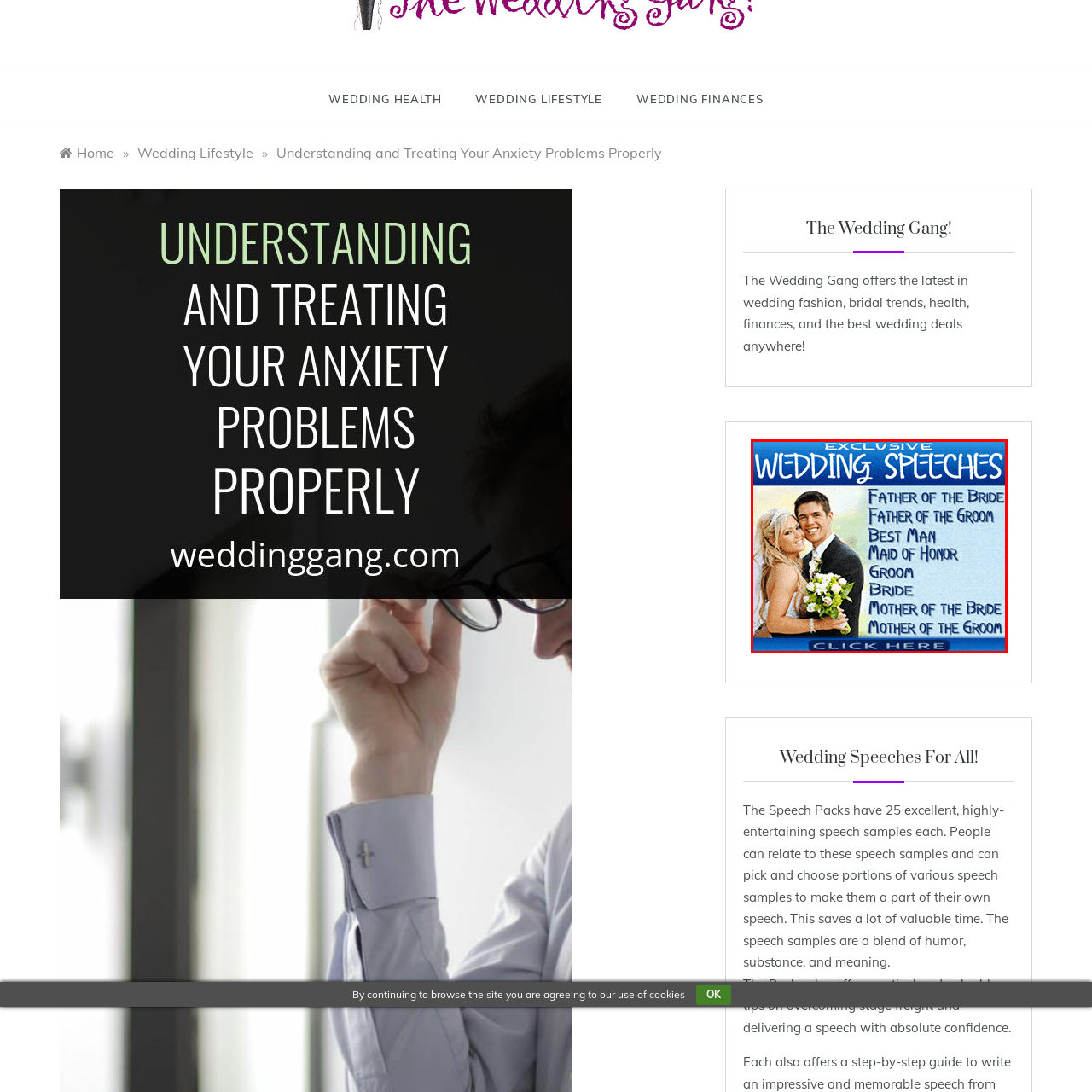Please provide a comprehensive caption for the image highlighted in the red box.

This vibrant advertisement promotes exclusive wedding speeches, featuring a joyful couple smiling together in a romantic setting. The background is adorned with a bold blue banner that reads "EXCLUSIVE WEDDING SPEECHES" in large, white, eye-catching letters. Below the couple's image, a list of key speech roles is displayed, including "Father of the Bride," "Father of the Groom," "Best Man," "Maid of Honor," "Groom," "Bride," "Mother of the Bride," and "Mother of the Groom." This highlights the various speakers who often deliver memorable speeches at weddings. At the bottom, a prominent "CLICK HERE" button invites viewers to engage further with the content, suggesting that these speeches may offer valuable guidance and inspiration for upcoming weddings. The overall design conveys a cheerful, celebratory theme that resonates with the joyous occasion of weddings.